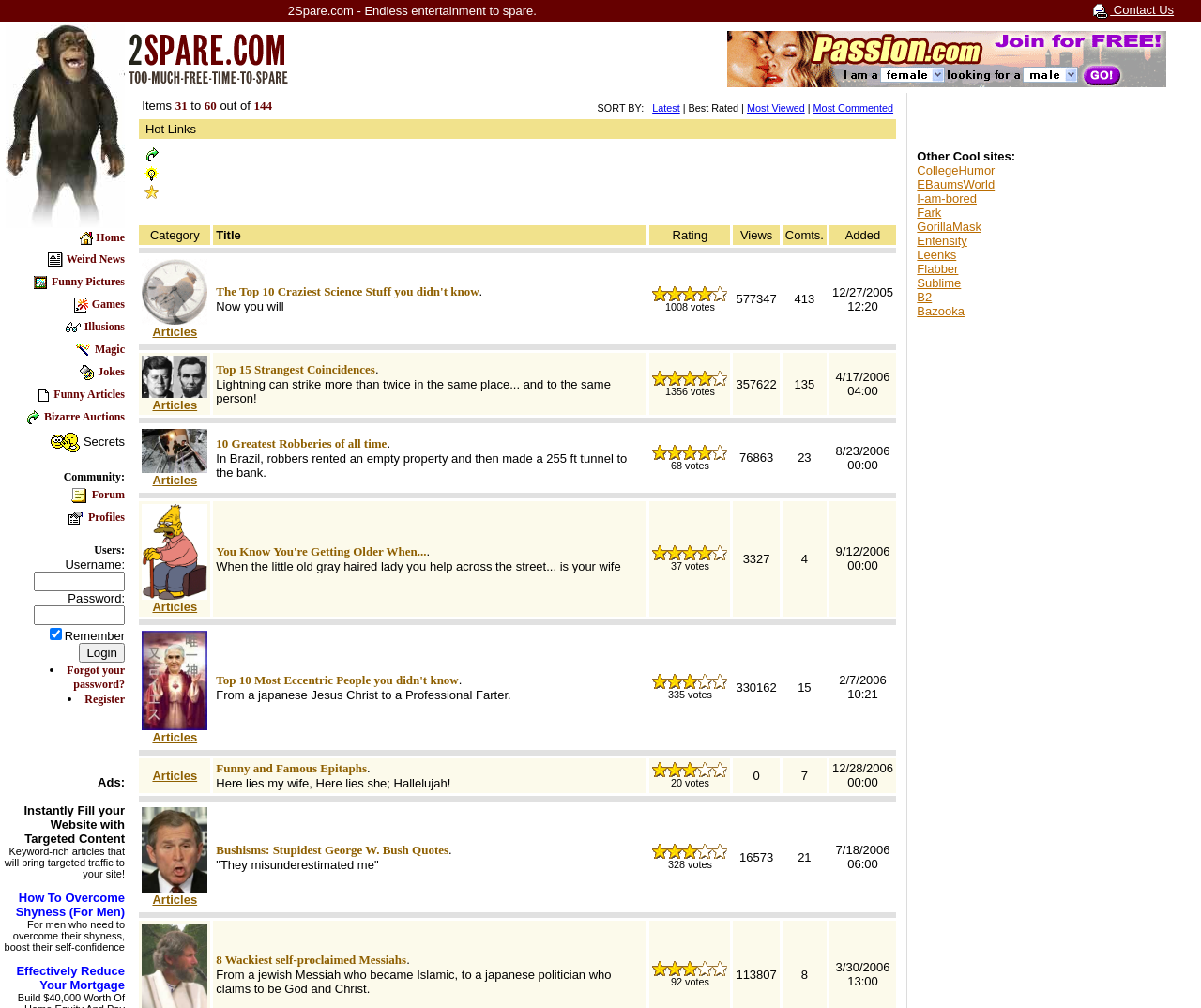Identify the bounding box coordinates for the UI element described as follows: "aria-label="facebook" title="Facebook"". Ensure the coordinates are four float numbers between 0 and 1, formatted as [left, top, right, bottom].

None